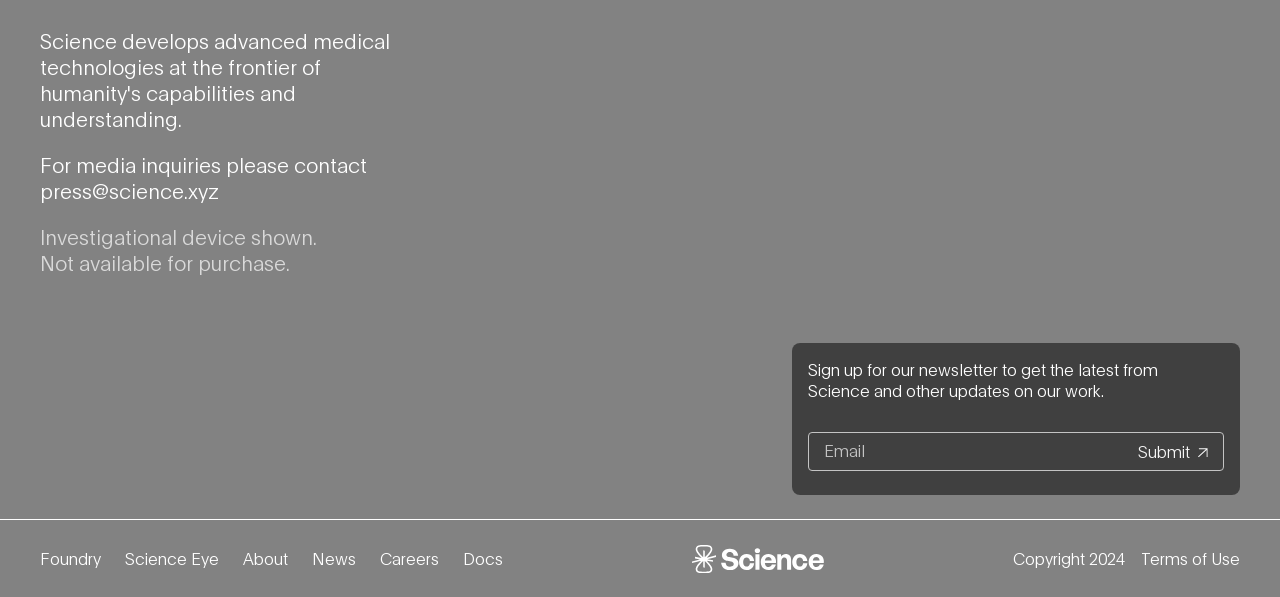What is the year of copyright mentioned on the webpage?
Based on the image, provide a one-word or brief-phrase response.

2024